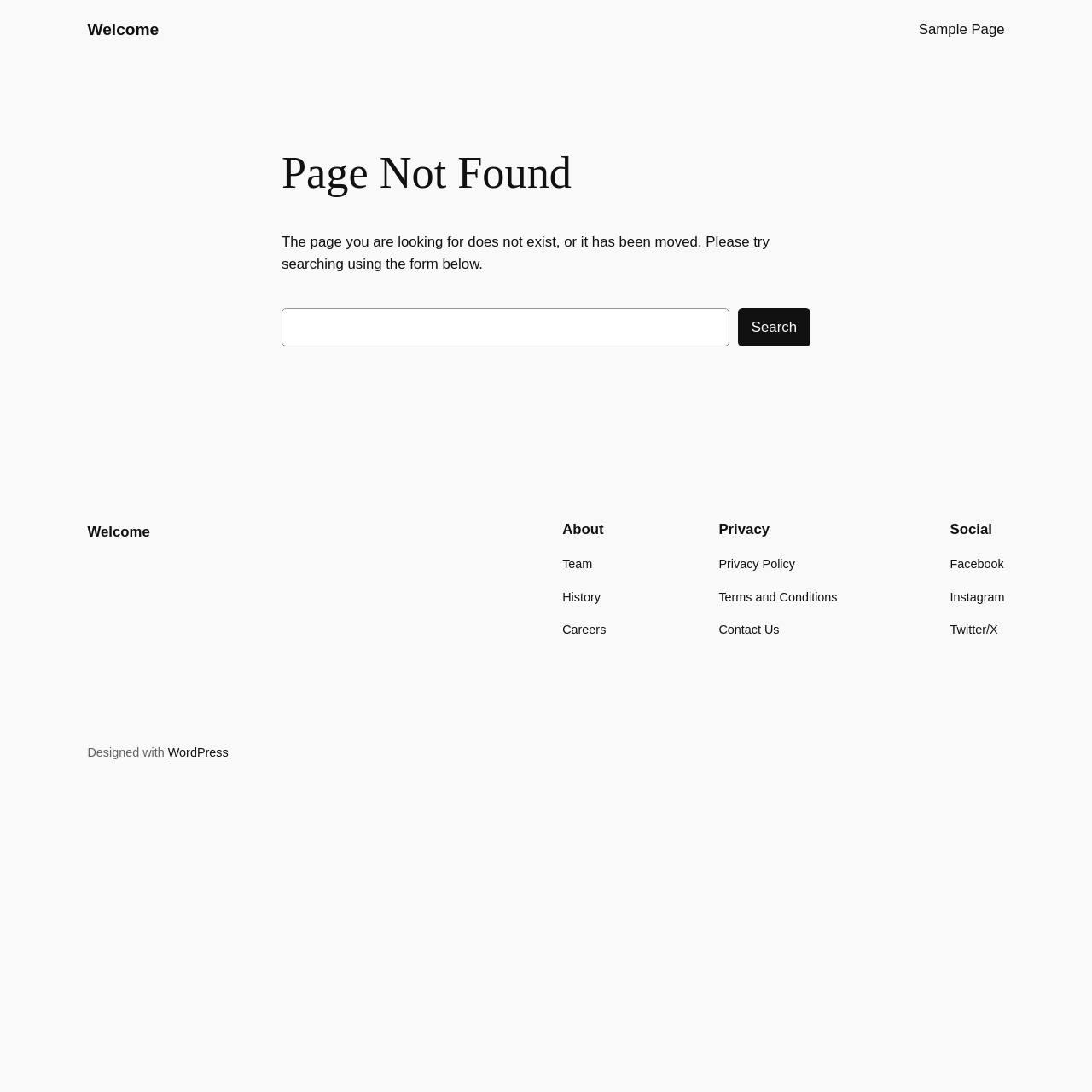What is the first link in the 'About' navigation section?
Using the image as a reference, deliver a detailed and thorough answer to the question.

In the 'About' navigation section, the first link is 'Team', which is located below the 'About' heading.